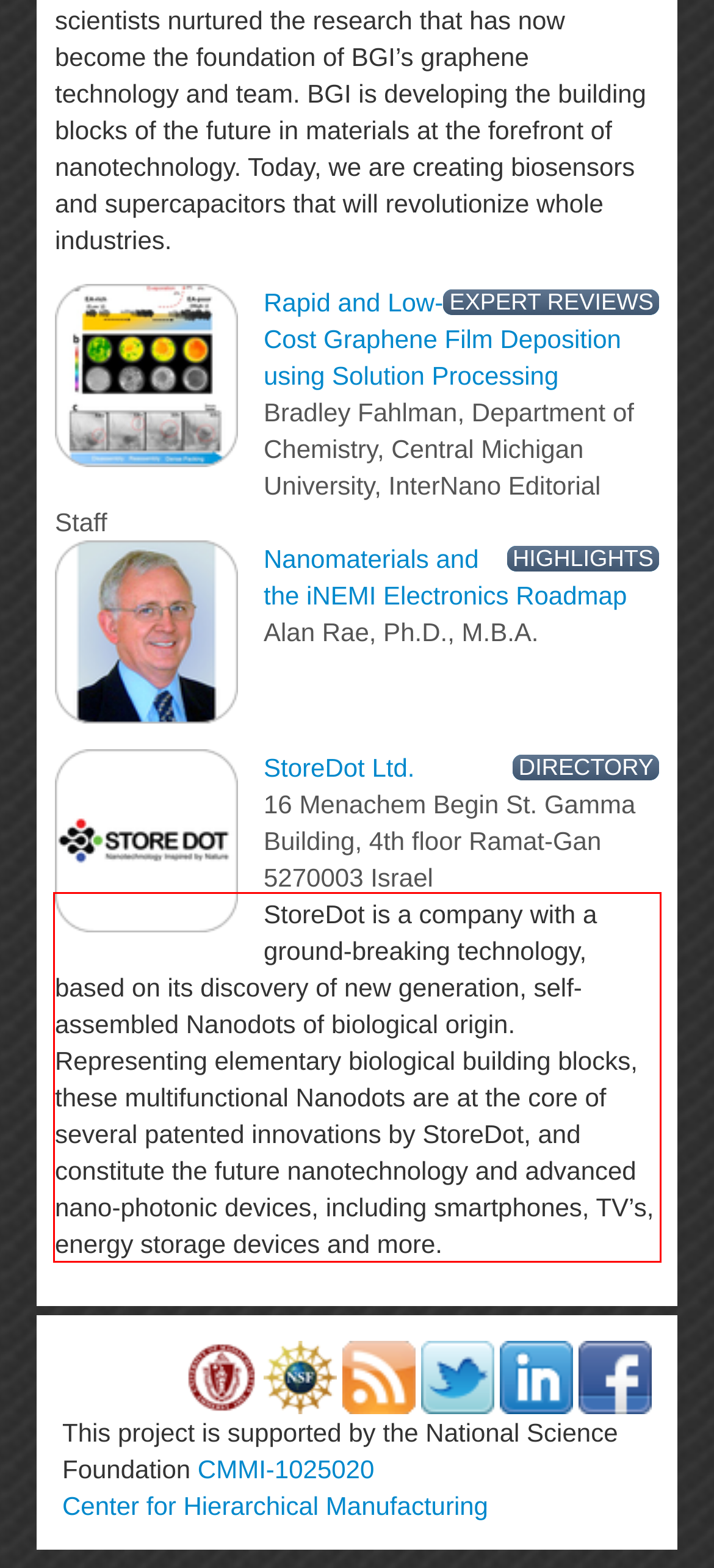Identify and extract the text within the red rectangle in the screenshot of the webpage.

StoreDot is a company with a ground-breaking technology, based on its discovery of new generation, self-assembled Nanodots of biological origin. Representing elementary biological building blocks, these multifunctional Nanodots are at the core of several patented innovations by StoreDot, and constitute the future nanotechnology and advanced nano-photonic devices, including smartphones, TV’s, energy storage devices and more.